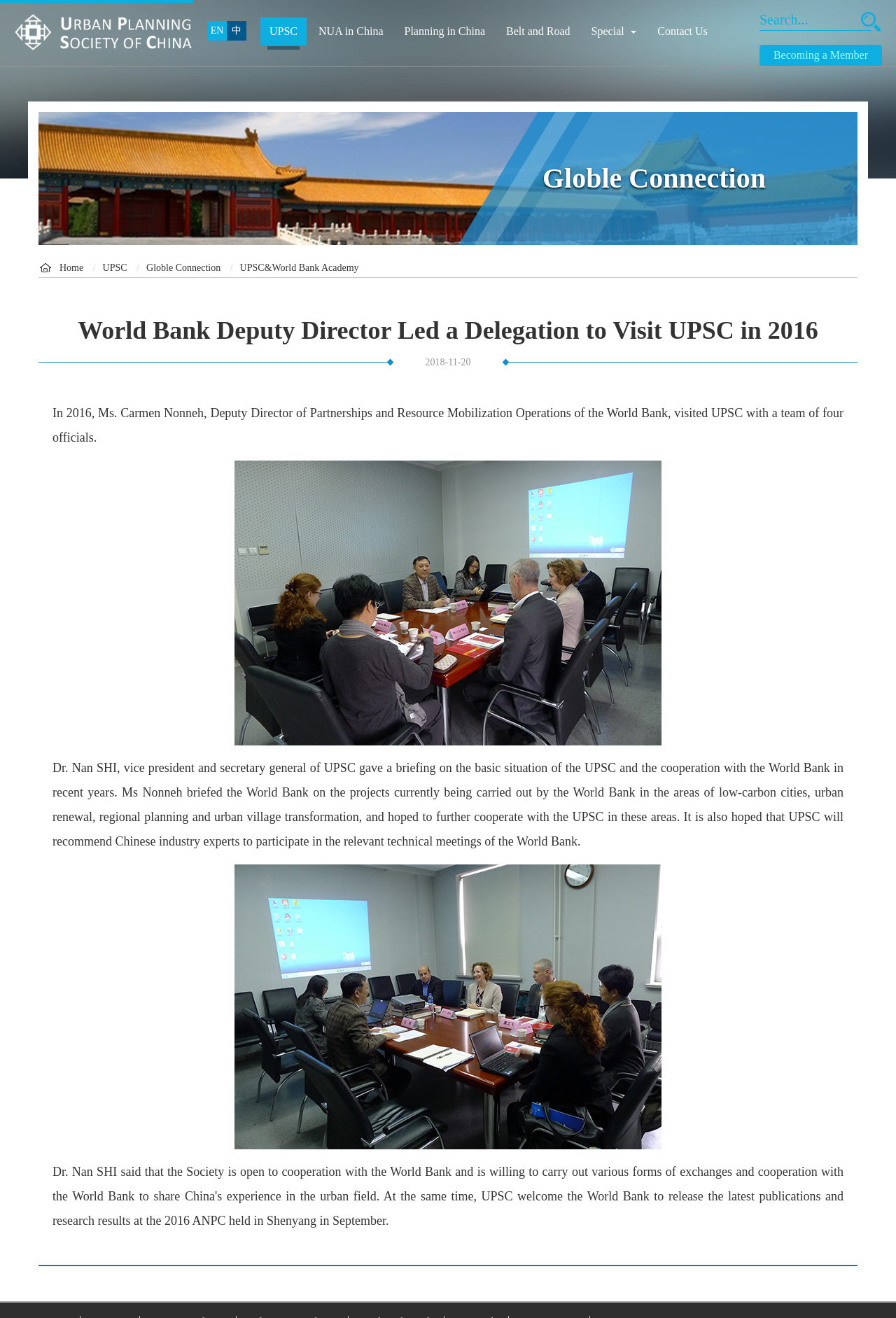What is the main topic of the webpage?
Look at the webpage screenshot and answer the question with a detailed explanation.

The main topic of the webpage can be determined by looking at the headings and the content of the webpage. The heading 'World Bank Deputy Director Led a Delegation to Visit UPSC in 2016' and the text 'In 2016, Ms. Carmen Nonneh, Deputy Director of Partnerships and Resource Mobilization Operations of the World Bank, visited UPSC with a team of four officials.' suggest that the webpage is about the visit of the World Bank delegation to UPSC.